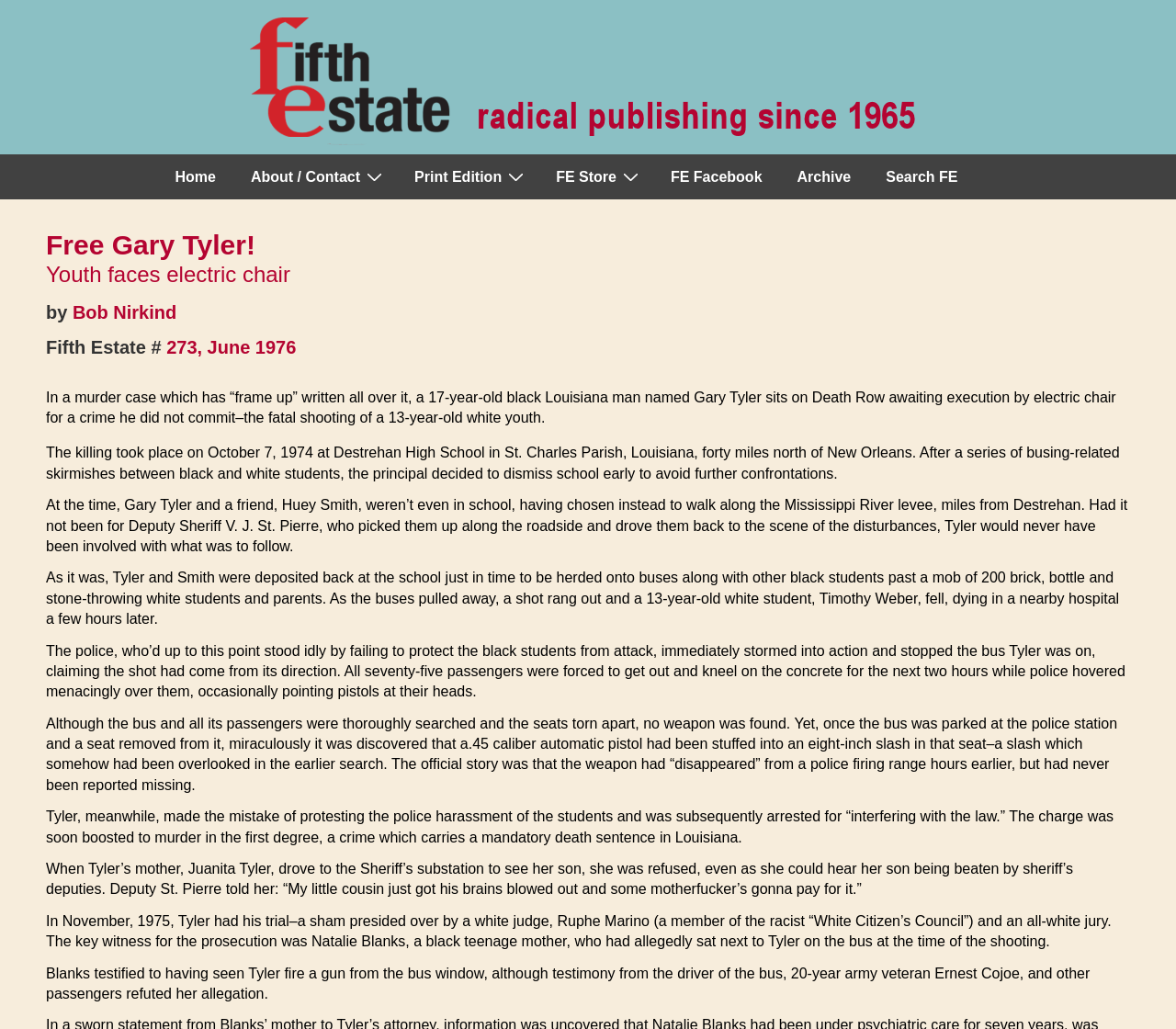What is the name of Gary Tyler's mother?
Please respond to the question with a detailed and thorough explanation.

The article mentions that when Gary Tyler's mother, Juanita Tyler, drove to the Sheriff's substation to see her son, she was refused, even as she could hear her son being beaten by sheriff's deputies.